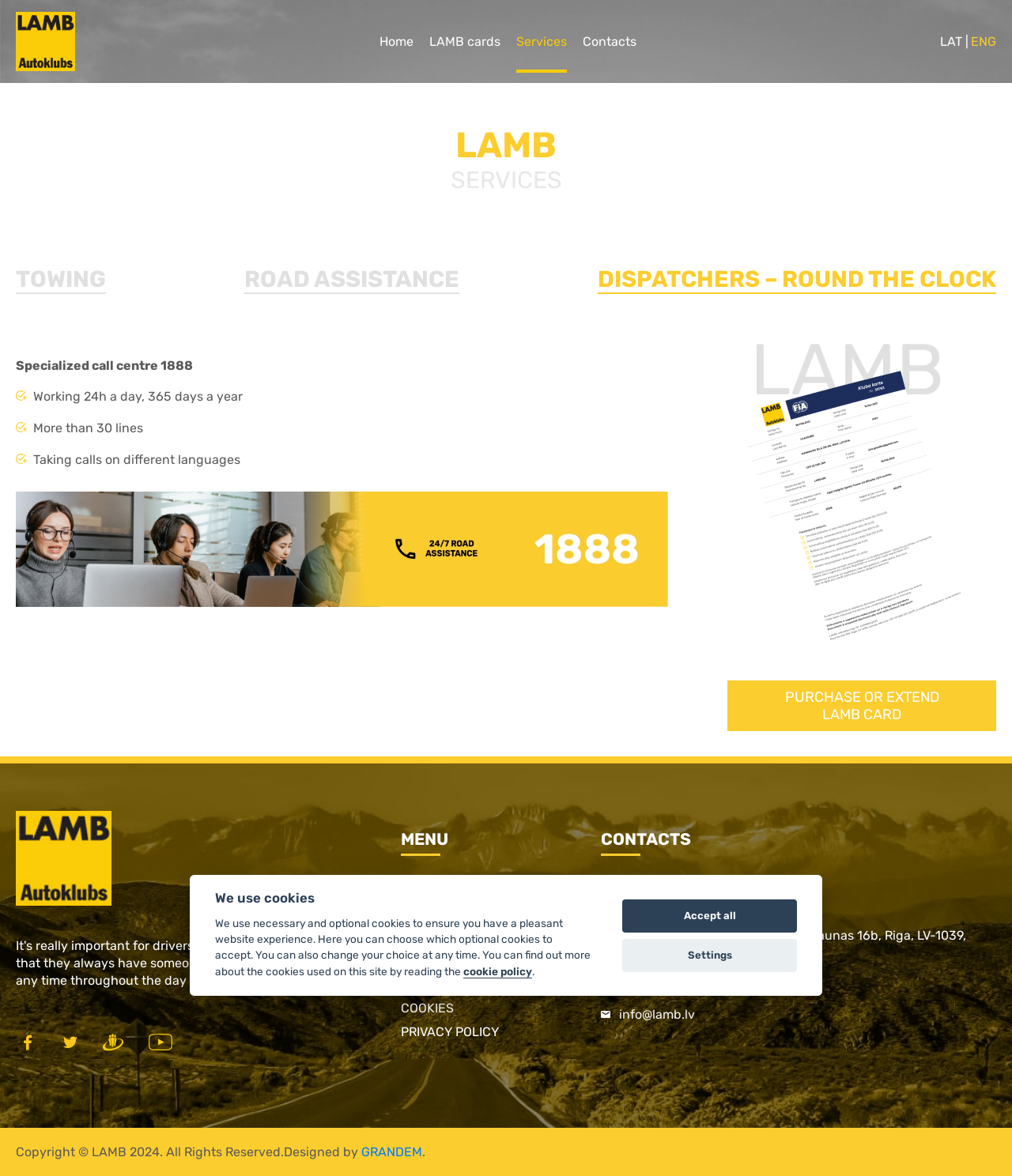Please pinpoint the bounding box coordinates for the region I should click to adhere to this instruction: "Click the NEWS link".

[0.396, 0.79, 0.43, 0.803]